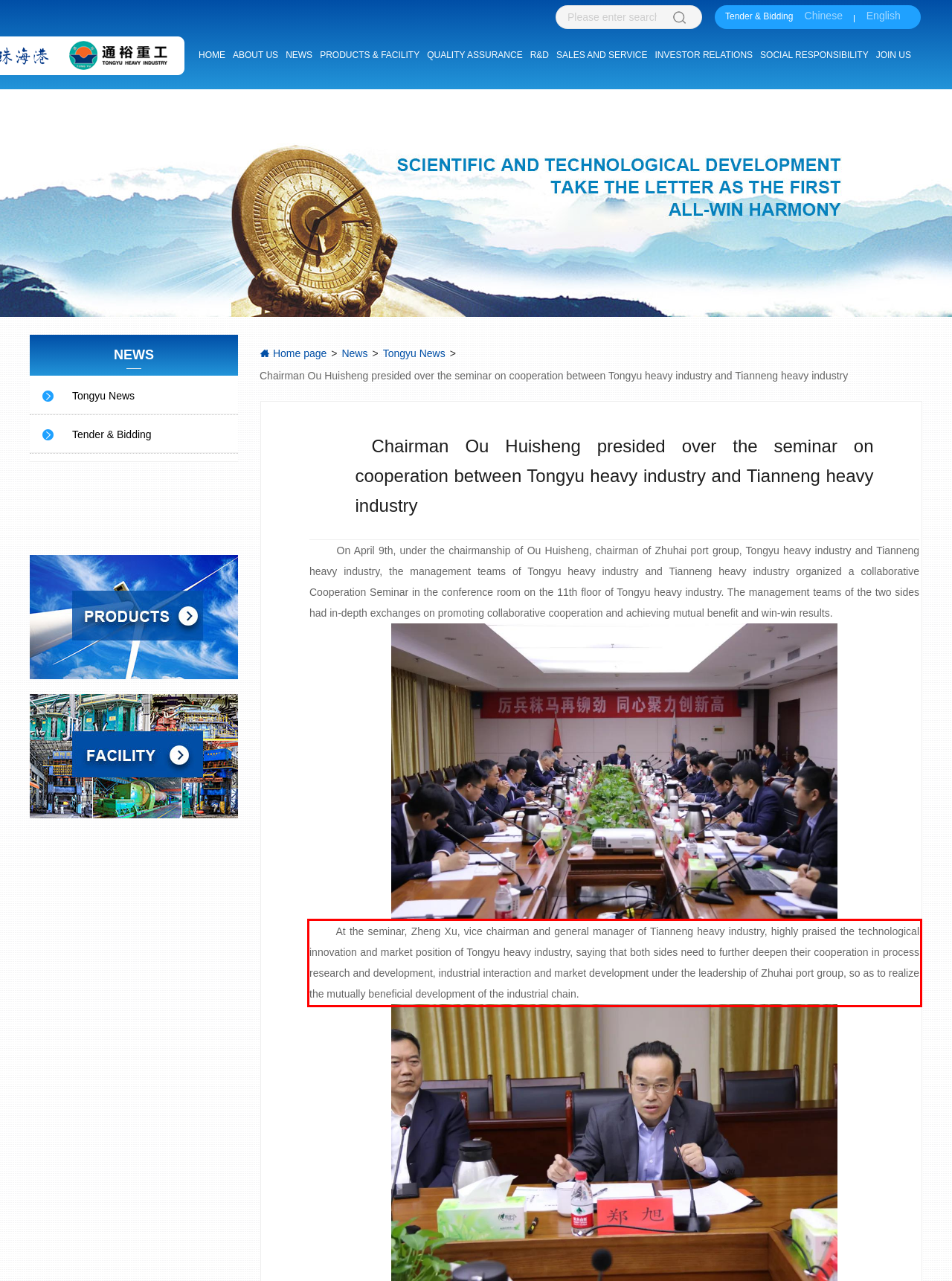Given the screenshot of a webpage, identify the red rectangle bounding box and recognize the text content inside it, generating the extracted text.

At the seminar, Zheng Xu, vice chairman and general manager of Tianneng heavy industry, highly praised the technological innovation and market position of Tongyu heavy industry, saying that both sides need to further deepen their cooperation in process research and development, industrial interaction and market development under the leadership of Zhuhai port group, so as to realize the mutually beneficial development of the industrial chain.